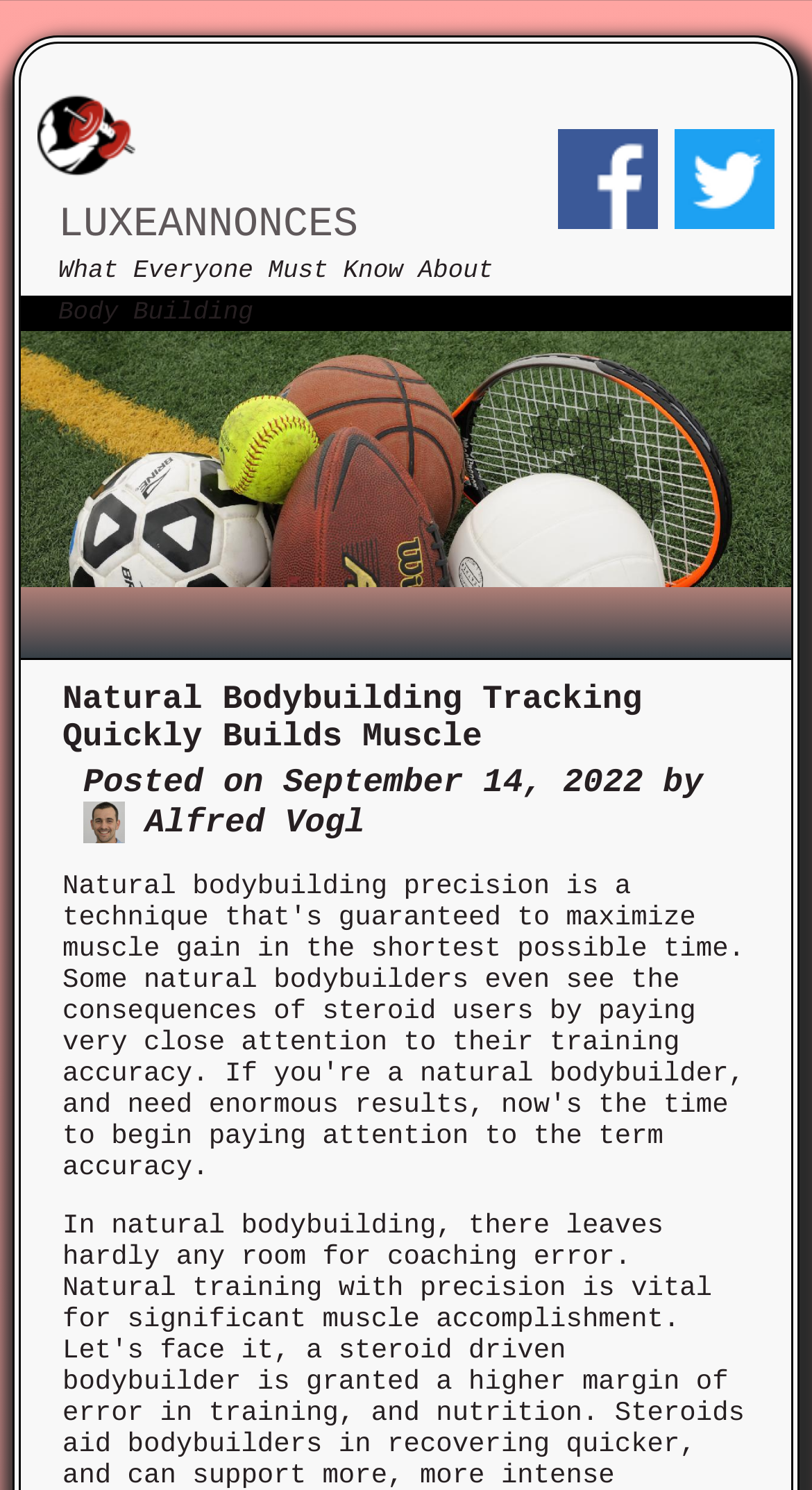Generate an in-depth caption that captures all aspects of the webpage.

The webpage is about natural bodybuilding, with a focus on maximizing muscle gain in a short amount of time. At the top left of the page, there is a small logo image of "luxeannonces.com" and a link to "LUXEANNONCES" next to it. Below this, there is a heading that reads "What Everyone Must Know About Body Building". 

On the top right side of the page, there are two social media icons, one for Facebook and one for Twitter. 

Further down the page, there is a larger image of "luxeannonces.com" that spans almost the entire width of the page. Within this section, there is a heading that reads "Natural Bodybuilding Tracking Quickly Builds Muscle". Below this heading, there is a line of text that indicates the post was made on September 14, 2022, by Alfred Vogl, who is also represented by a small image. The author's name, "Alfred Vogl", is written in text next to the image.